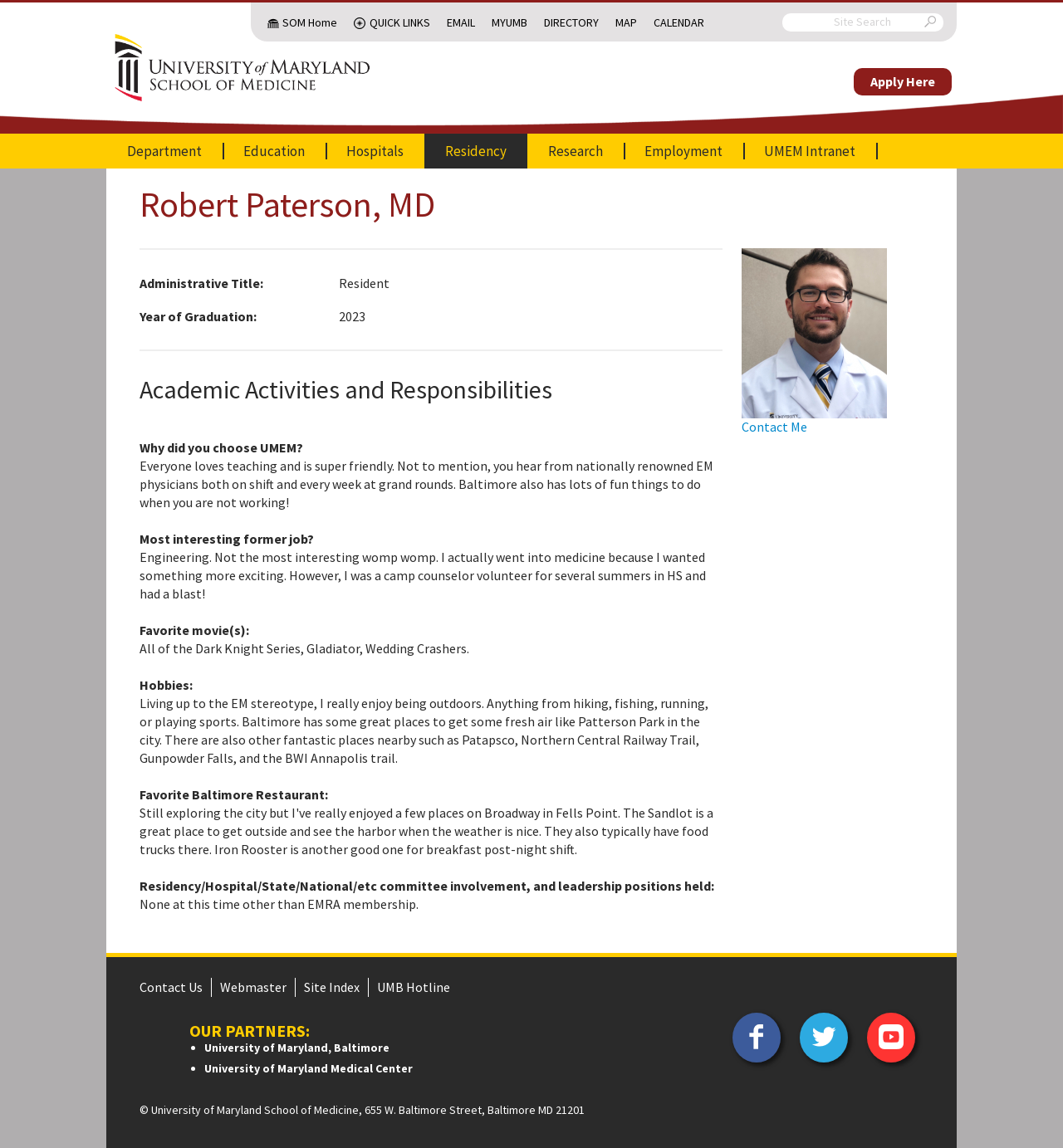Determine the bounding box for the described HTML element: "University of Maryland, Baltimore". Ensure the coordinates are four float numbers between 0 and 1 in the format [left, top, right, bottom].

[0.192, 0.906, 0.366, 0.919]